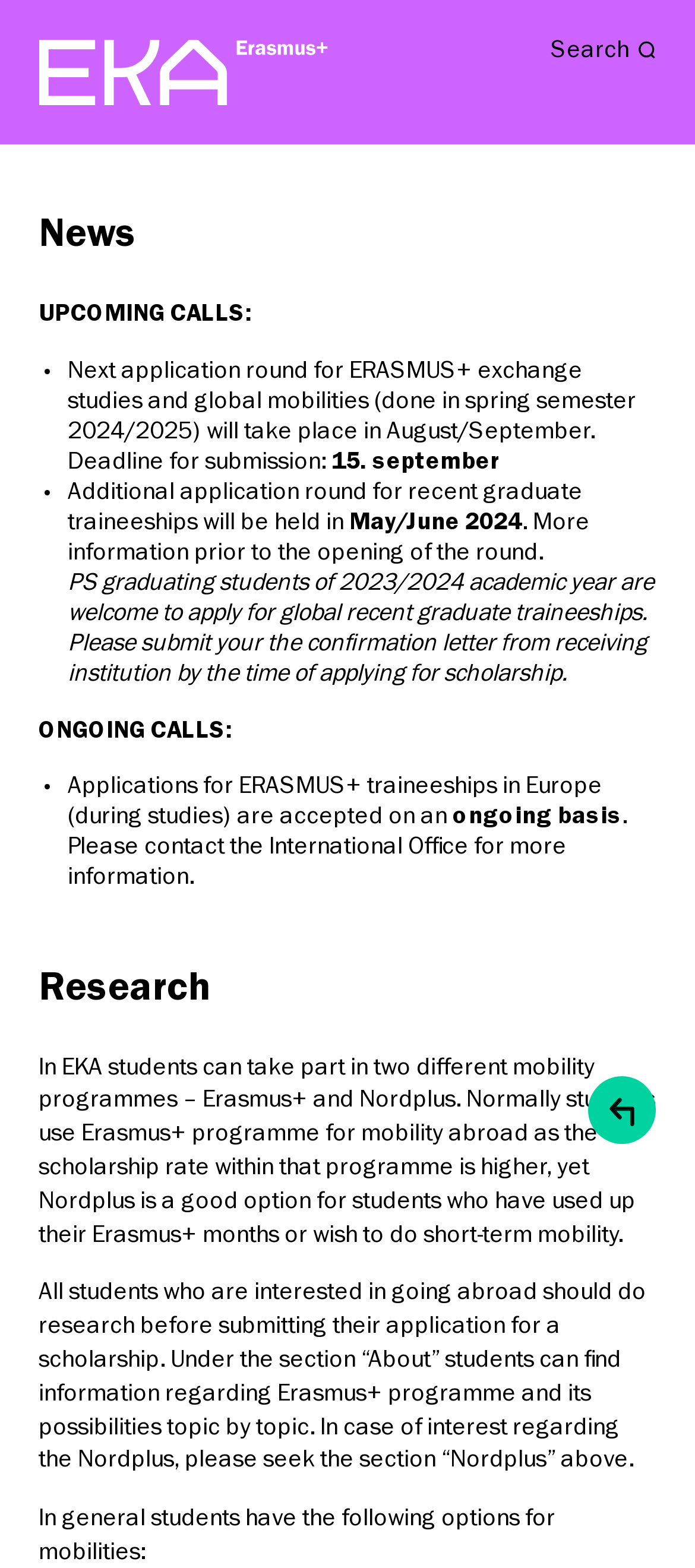Using the information from the screenshot, answer the following question thoroughly:
What should students do before submitting their application for a scholarship?

I found the answer by reading the text under the 'Research' heading, which advises students to 'do research before submitting their application for a scholarship'.